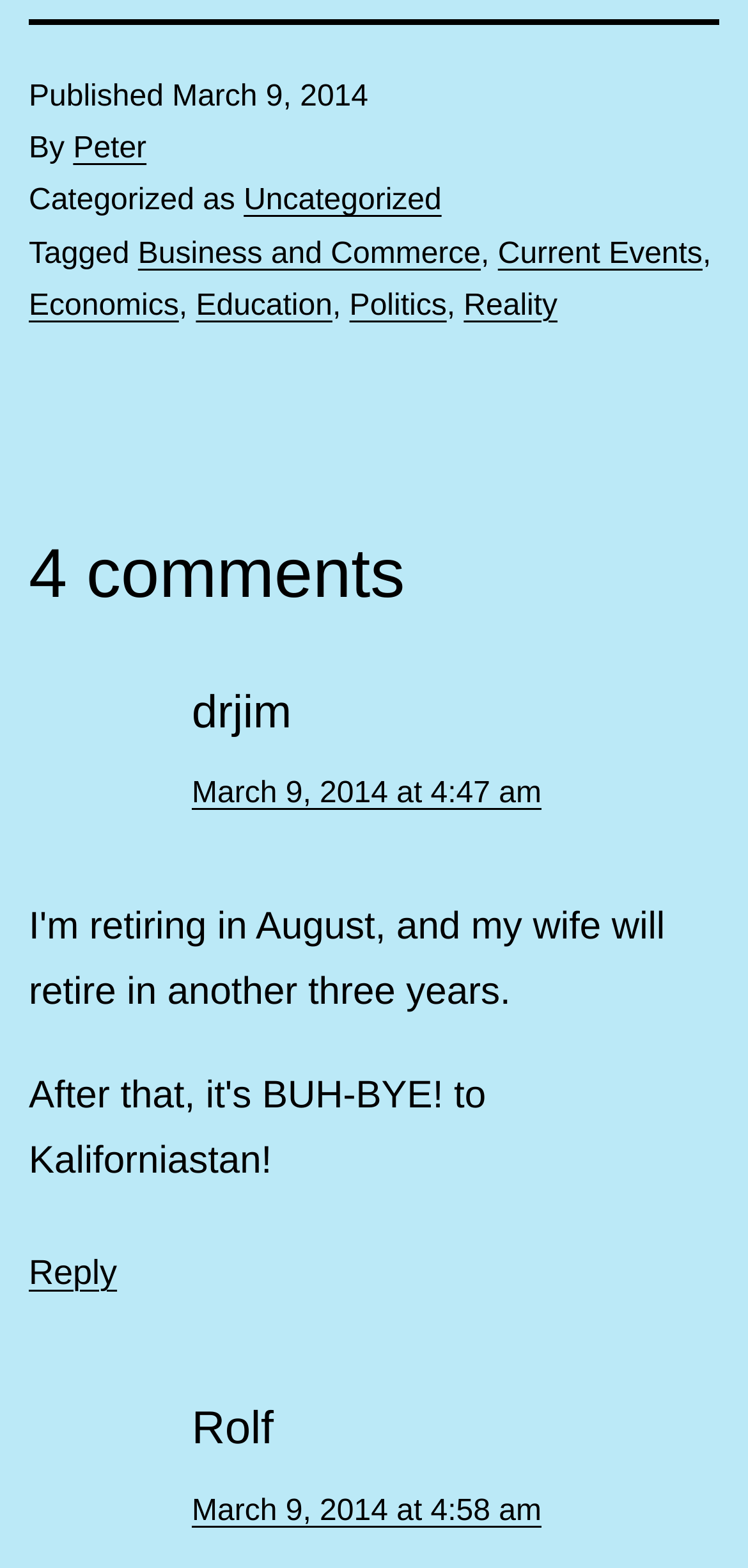Find and provide the bounding box coordinates for the UI element described with: "BEARPAW LIfestyle".

None